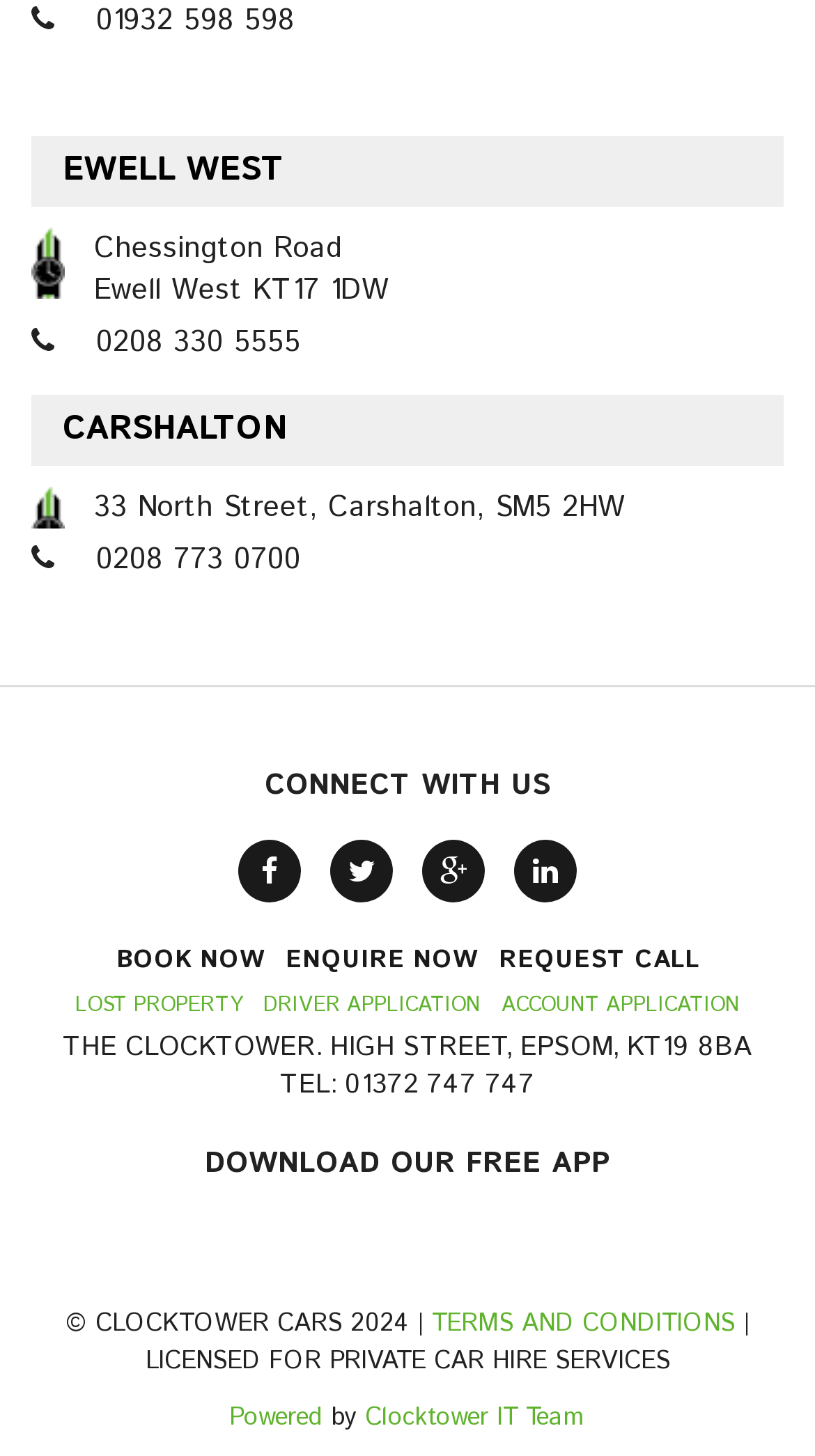Refer to the image and answer the question with as much detail as possible: What is the link to the terms and conditions?

I found the link to the terms and conditions by looking at the link element with the OCR text 'TERMS AND CONDITIONS' located at the bottom of the webpage.